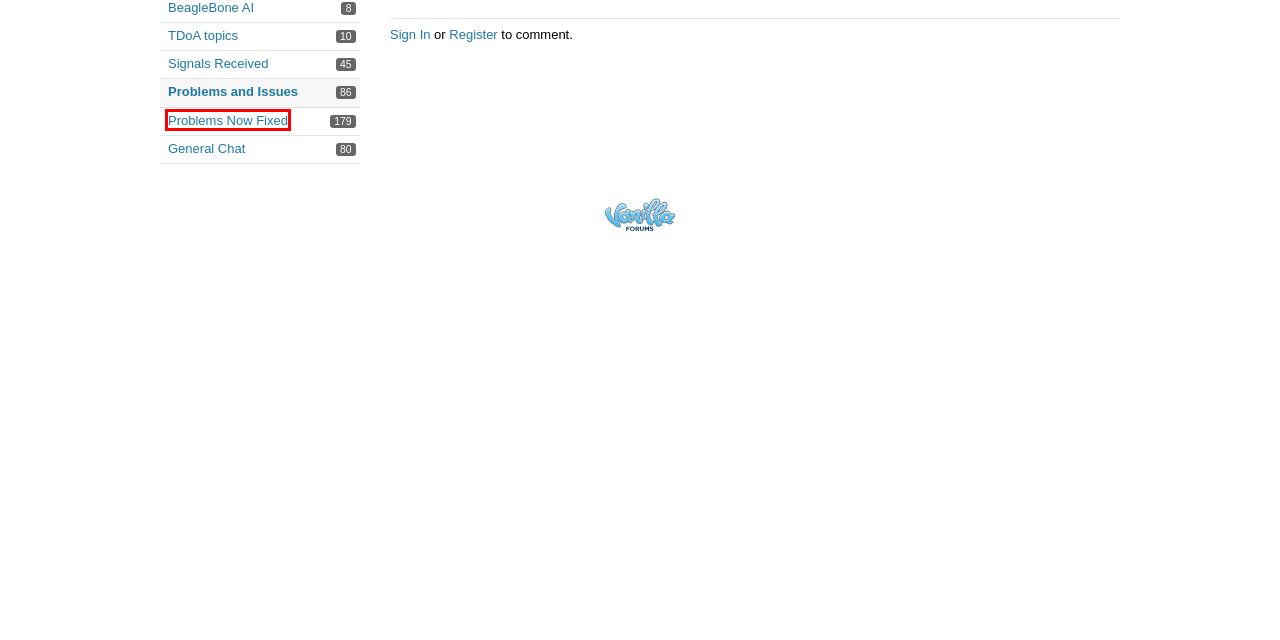Given a screenshot of a webpage with a red bounding box, please pick the webpage description that best fits the new webpage after clicking the element inside the bounding box. Here are the candidates:
A. General Chat — KiwiSDR
B. Problems Now Fixed — KiwiSDR
C. Installation, Antennas and Interference — KiwiSDR
D. Open Source Community Forum Software
E. Problems and Issues — KiwiSDR
F. Signals Received — KiwiSDR
G. BeagleBone AI — KiwiSDR
H. TDoA topics — KiwiSDR

B